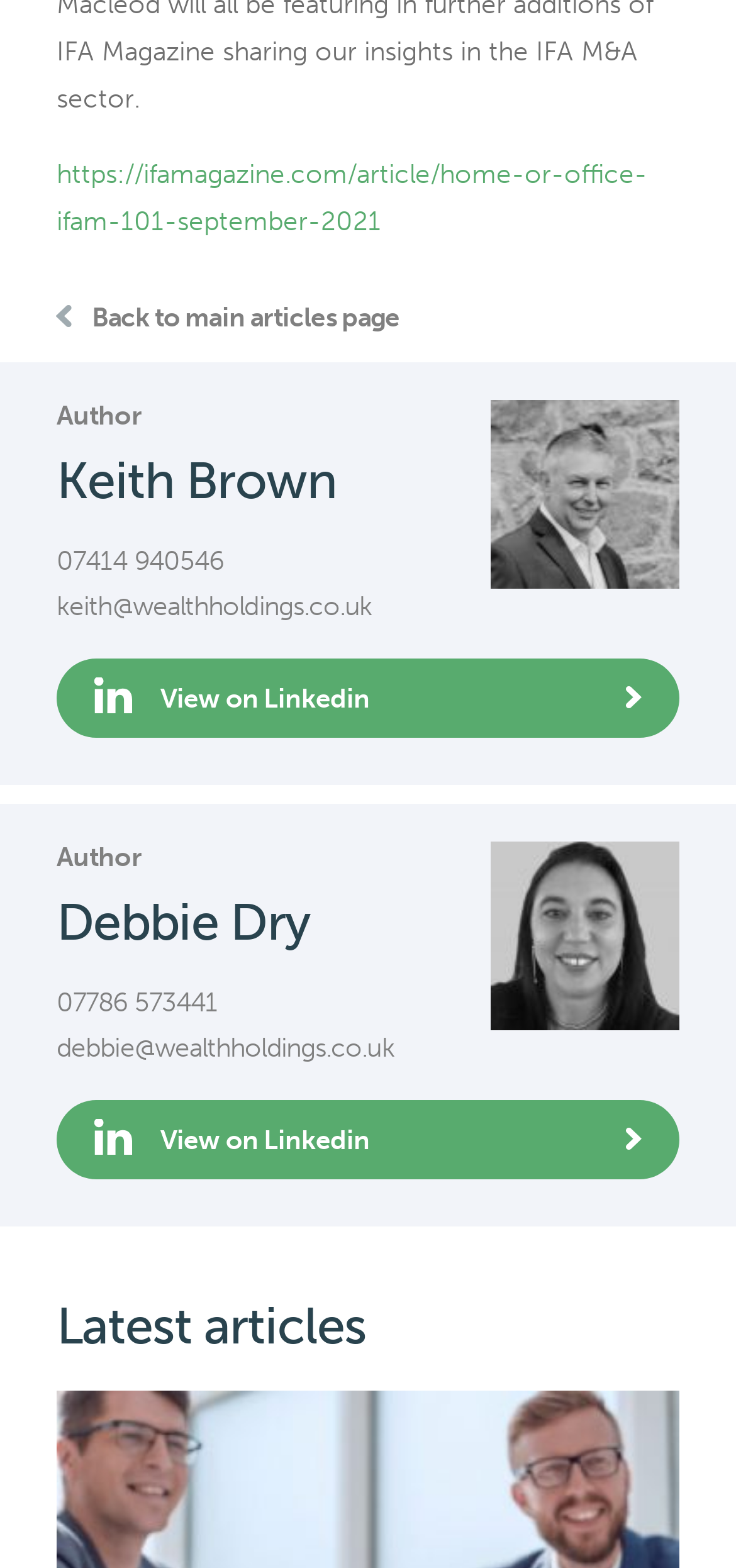Find the bounding box coordinates for the UI element that matches this description: "keith@wealthholdings.co.uk".

[0.077, 0.376, 0.506, 0.397]